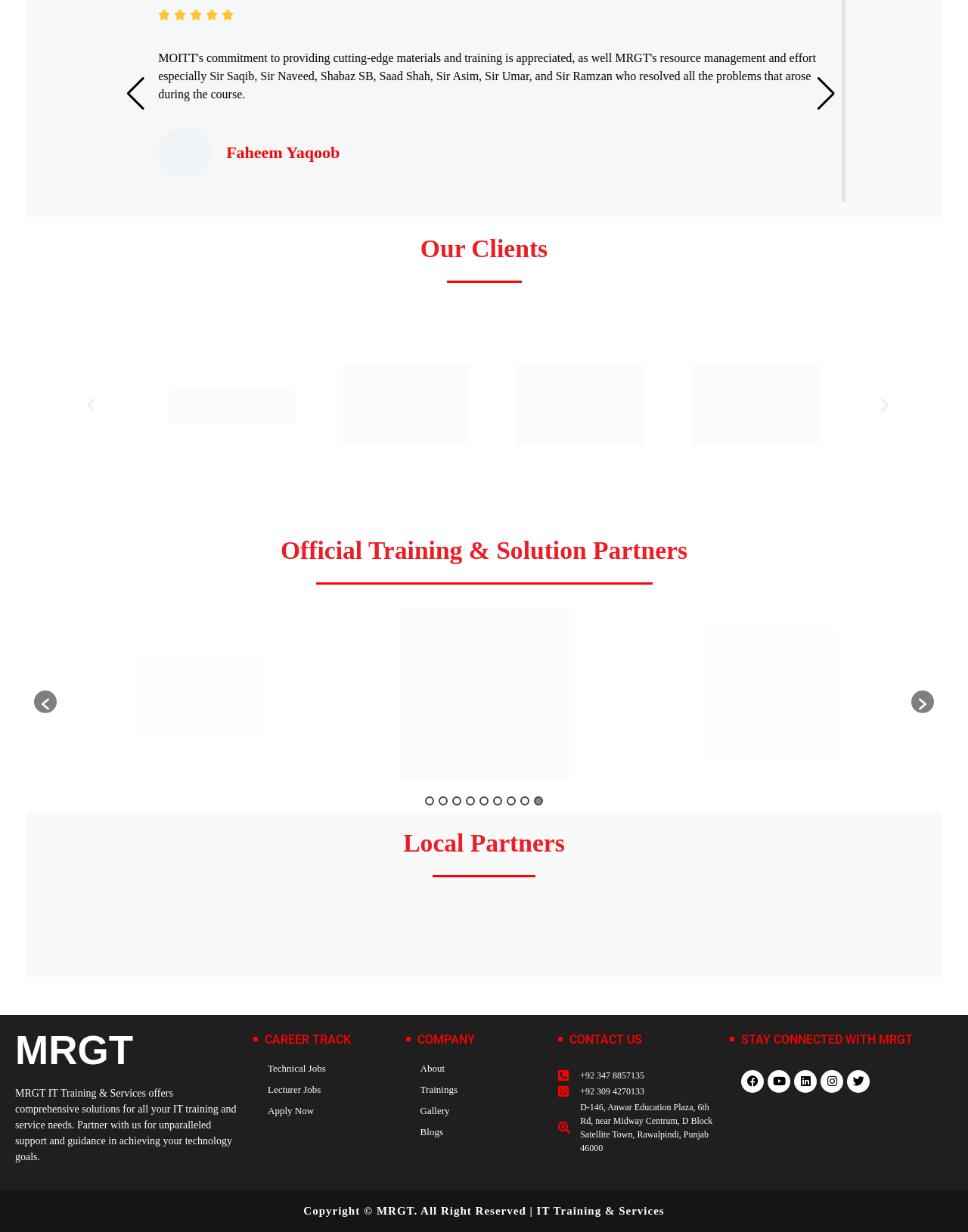What type of jobs are listed?
Based on the visual content, answer with a single word or a brief phrase.

Technical Jobs, Lecturer Jobs